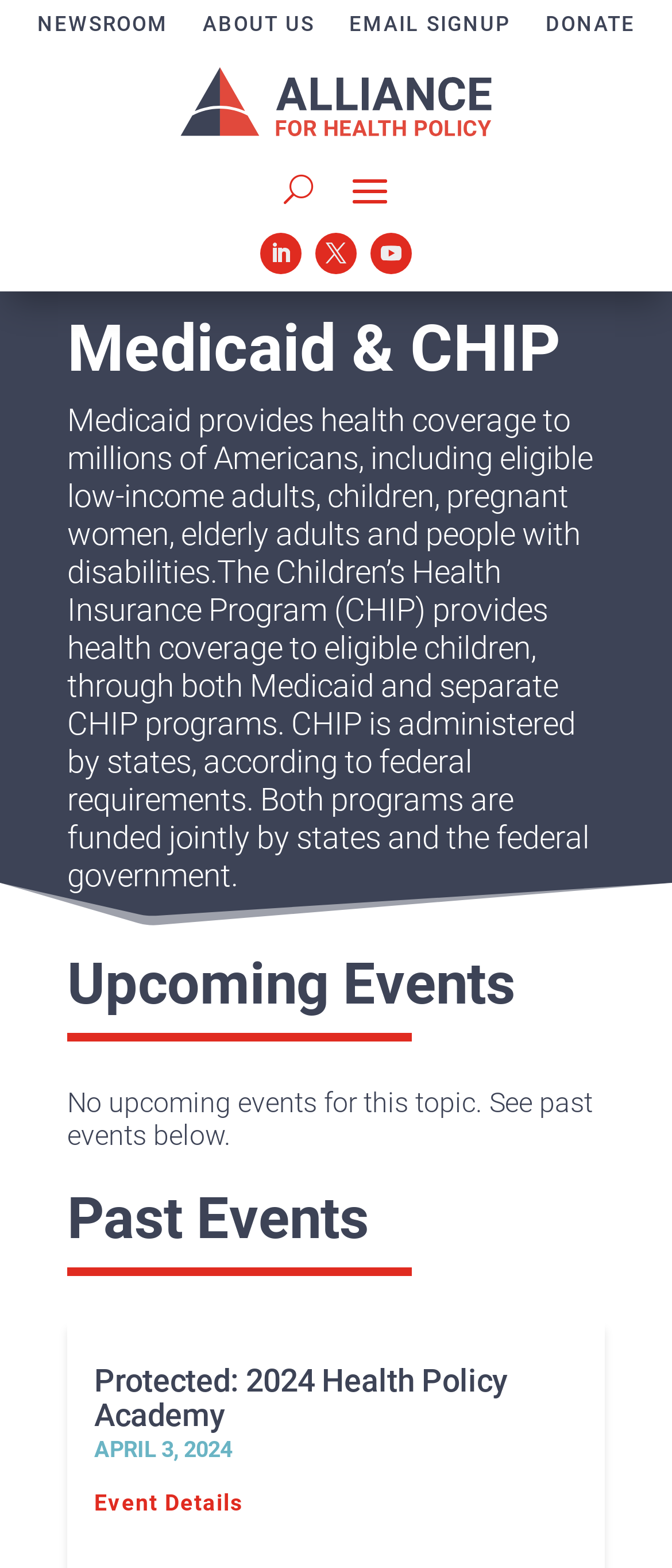Provide the bounding box coordinates for the UI element that is described as: "Protected: 2024 Health Policy Academy".

[0.14, 0.869, 0.86, 0.914]